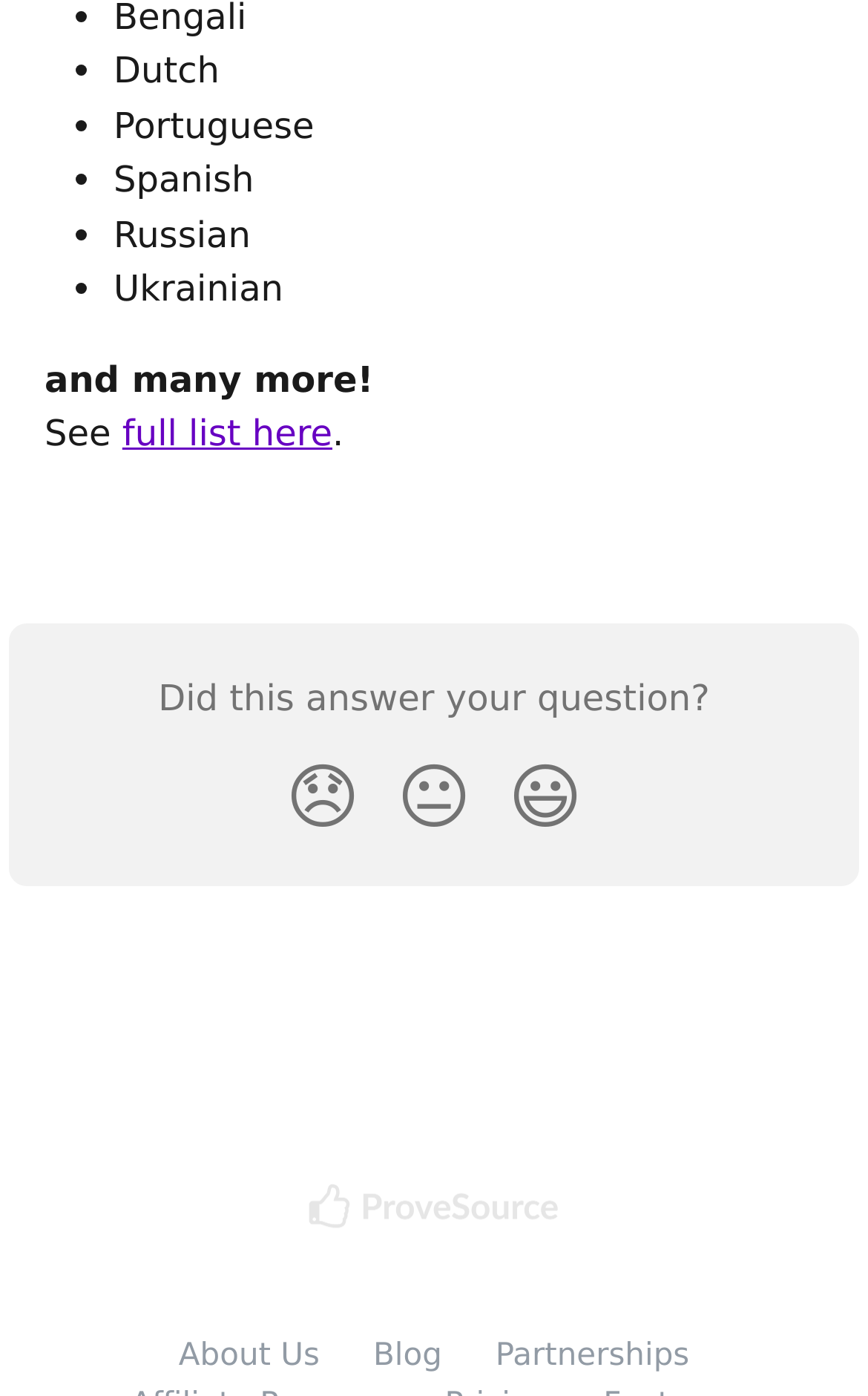What is the link at the bottom left?
Look at the screenshot and provide an in-depth answer.

I found a link element at the bottom left of the page with a static text element 'ProveSource Help Center' and an image with the same label, so the link at the bottom left is the 'ProveSource Help Center'.